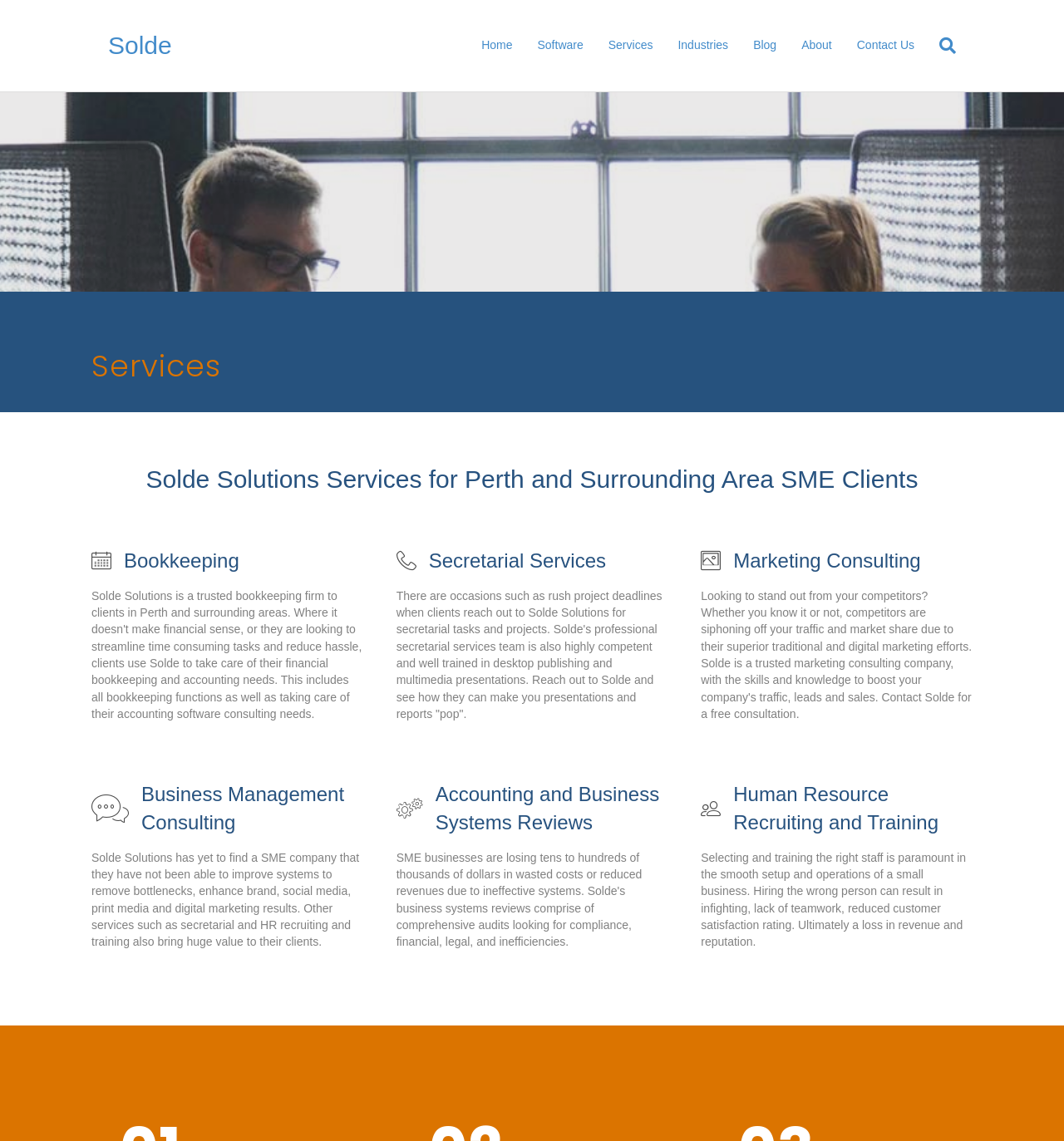Please determine the bounding box coordinates for the UI element described as: "Human Resource Recruiting and Training".

[0.689, 0.686, 0.882, 0.73]